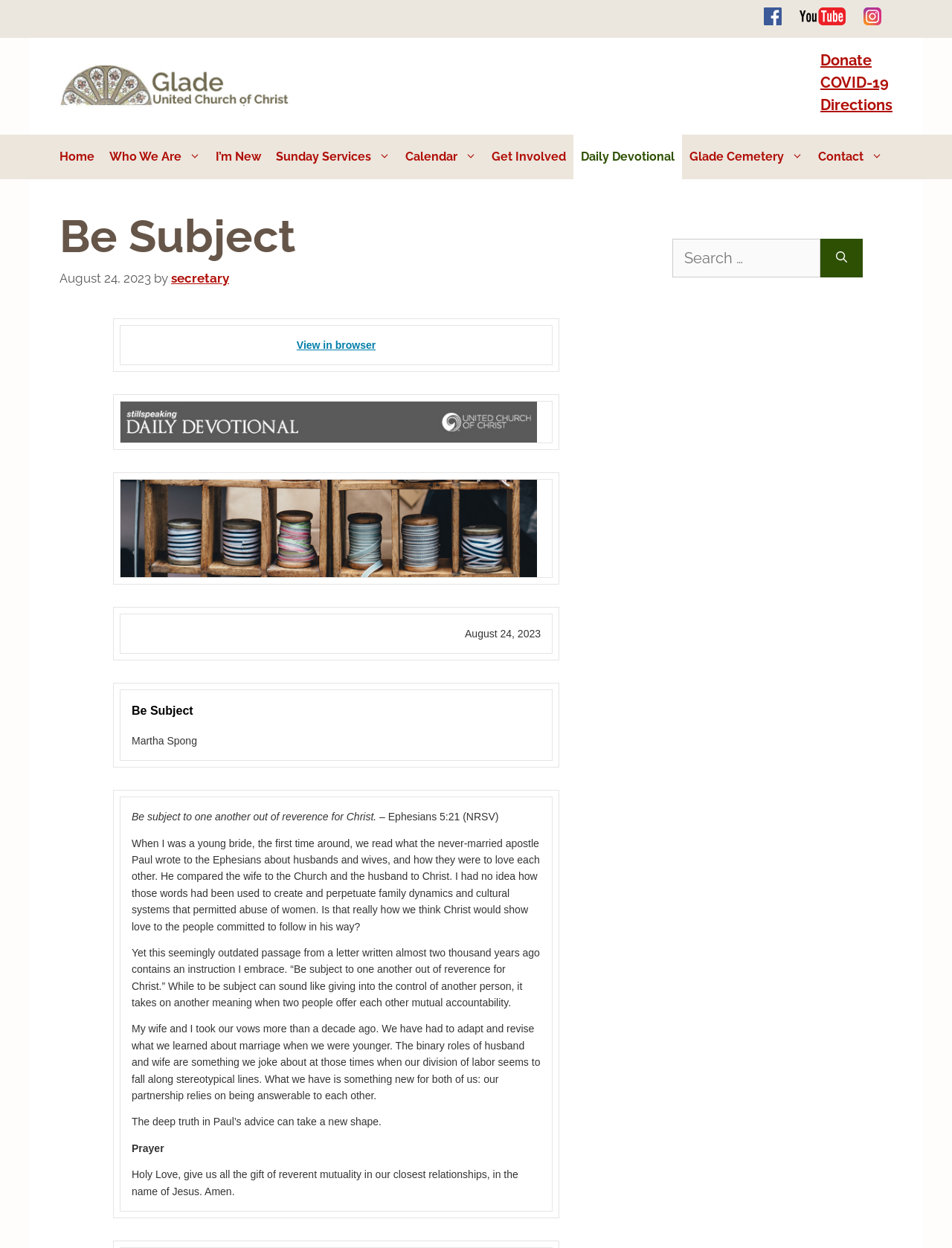What social media platforms can users follow the church on?
Please use the image to provide an in-depth answer to the question.

I found the answer by looking at the complementary element with the links 'follow us on Facebook', 'follow us on YouTube', and 'follow us on Instagram', which suggests that users can follow the church on these social media platforms.